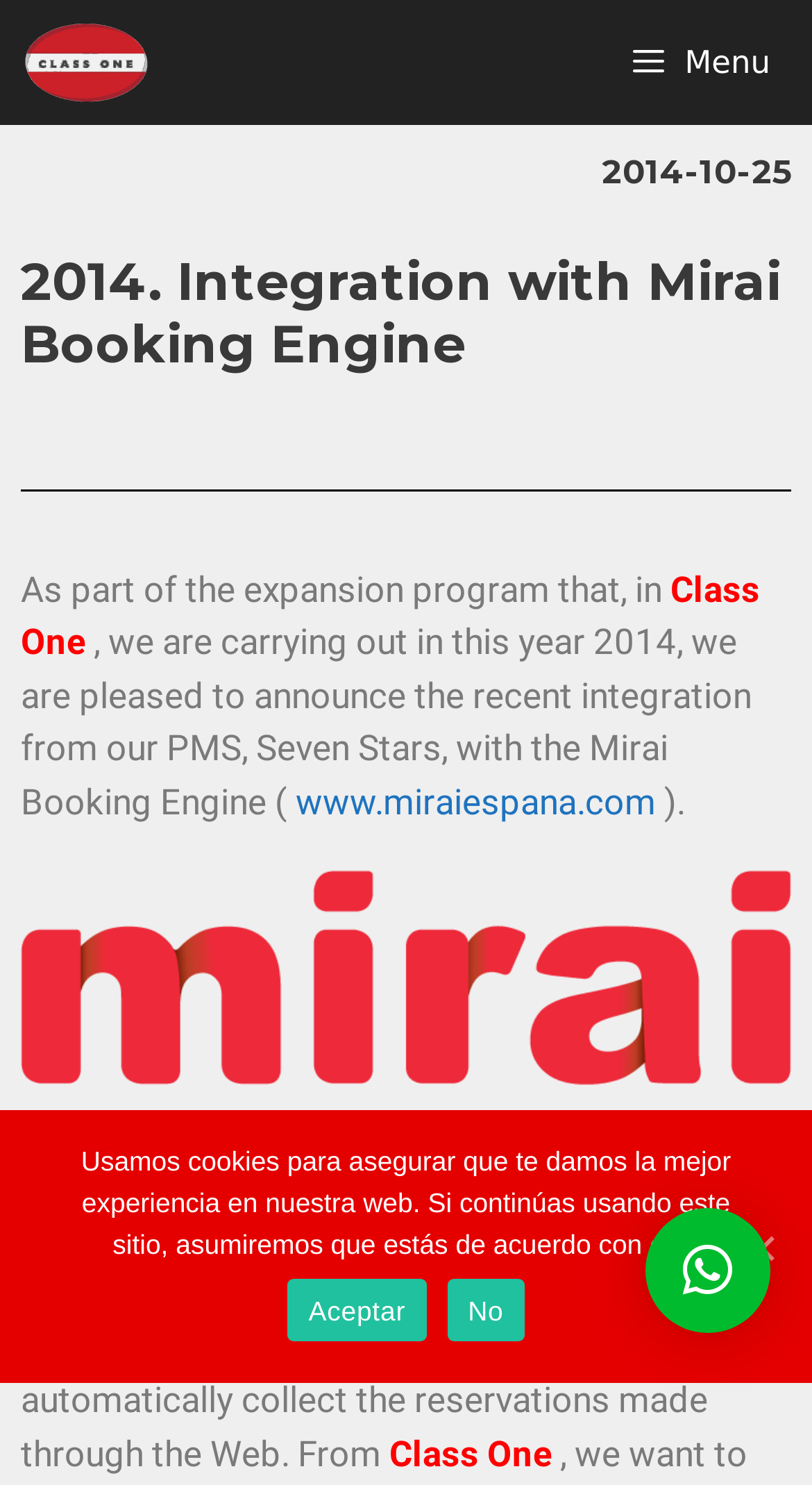Illustrate the webpage's structure and main components comprehensively.

The webpage appears to be an article or blog post about the integration of Mirai Booking Engine with Class One in 2014. At the top left, there is a link to "Class One" accompanied by an image with the same name. On the top right, there is a button with a menu icon. Below the button, there is a time element displaying the date "2014-10-25".

The main content of the webpage starts with a heading that reads "2014. Integration with Mirai Booking Engine". Below the heading, there are several paragraphs of text that describe the integration process. The text explains that Class One is part of an expansion program and has recently integrated with the Mirai Booking Engine. There is a link to the Mirai Booking Engine website in the middle of the text.

The text continues to explain the benefits of this integration, including the ability to export inventories and collect reservations made through the web. The text also mentions Class One again towards the end.

At the bottom of the webpage, there is a banner with a "Cookie Notice" that informs users about the use of cookies on the website. The banner contains a message in Spanish and provides two links: "Aceptar" (Accept) and "No" (No). There is another "Aceptar" link at the bottom right of the webpage.